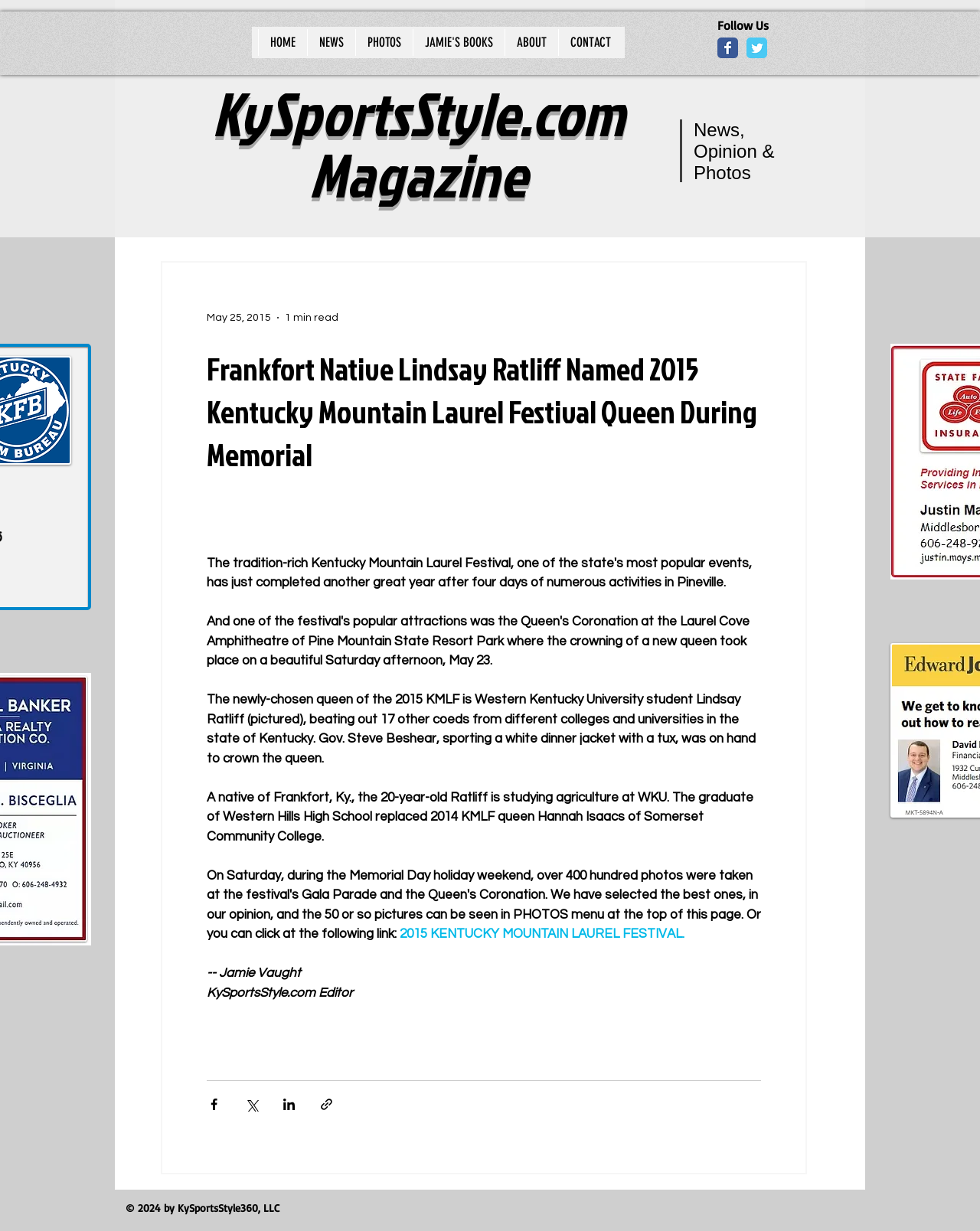What is the name of the festival queen?
Please give a detailed and elaborate answer to the question based on the image.

I found the answer by reading the article on the webpage, which mentions that 'Frankfort Native Lindsay Ratliff Named 2015 Kentucky Mountain Laurel Festival Queen During Memorial'.